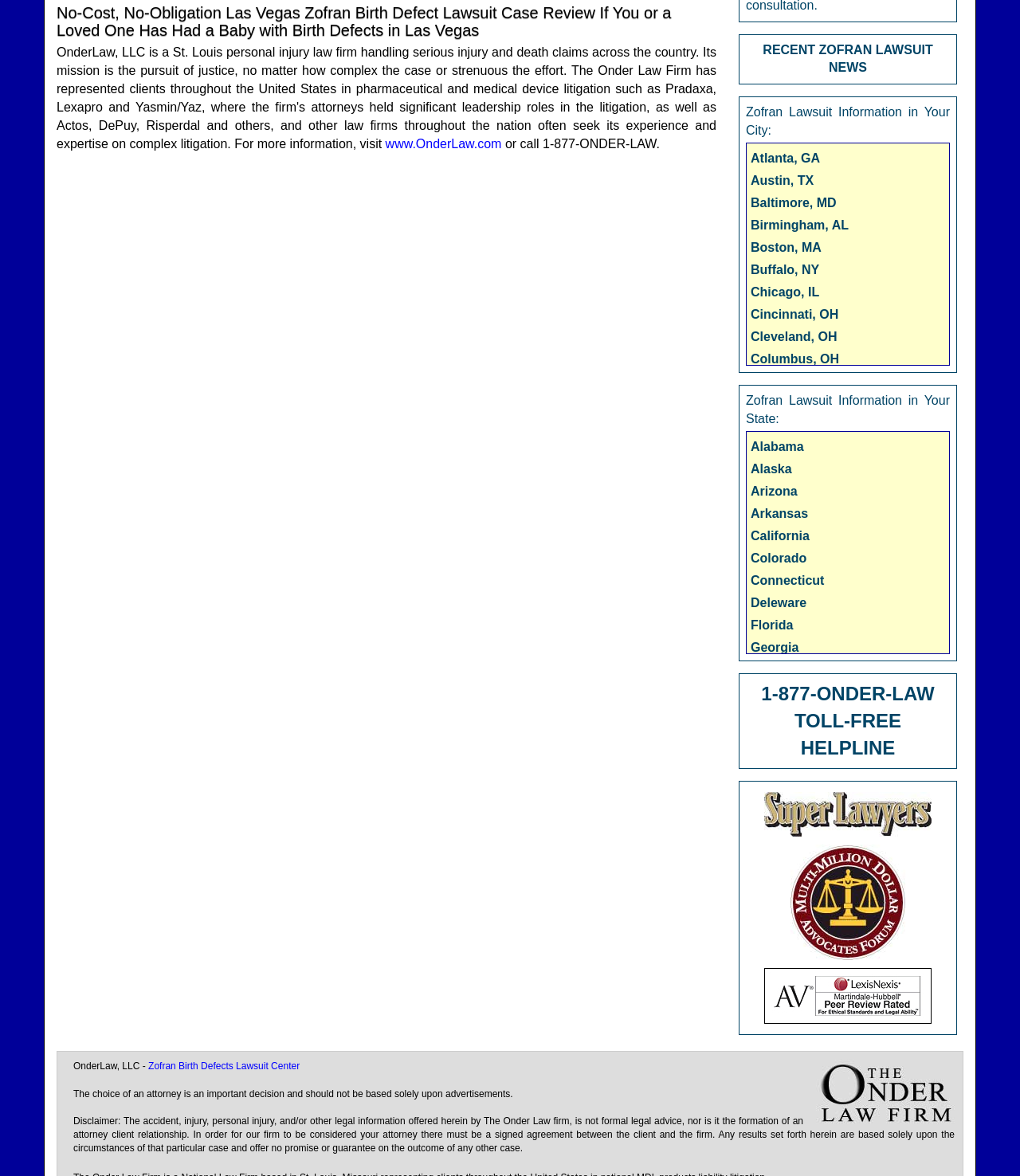Pinpoint the bounding box coordinates of the clickable element needed to complete the instruction: "View Zofran lawsuit news". The coordinates should be provided as four float numbers between 0 and 1: [left, top, right, bottom].

[0.748, 0.036, 0.915, 0.063]